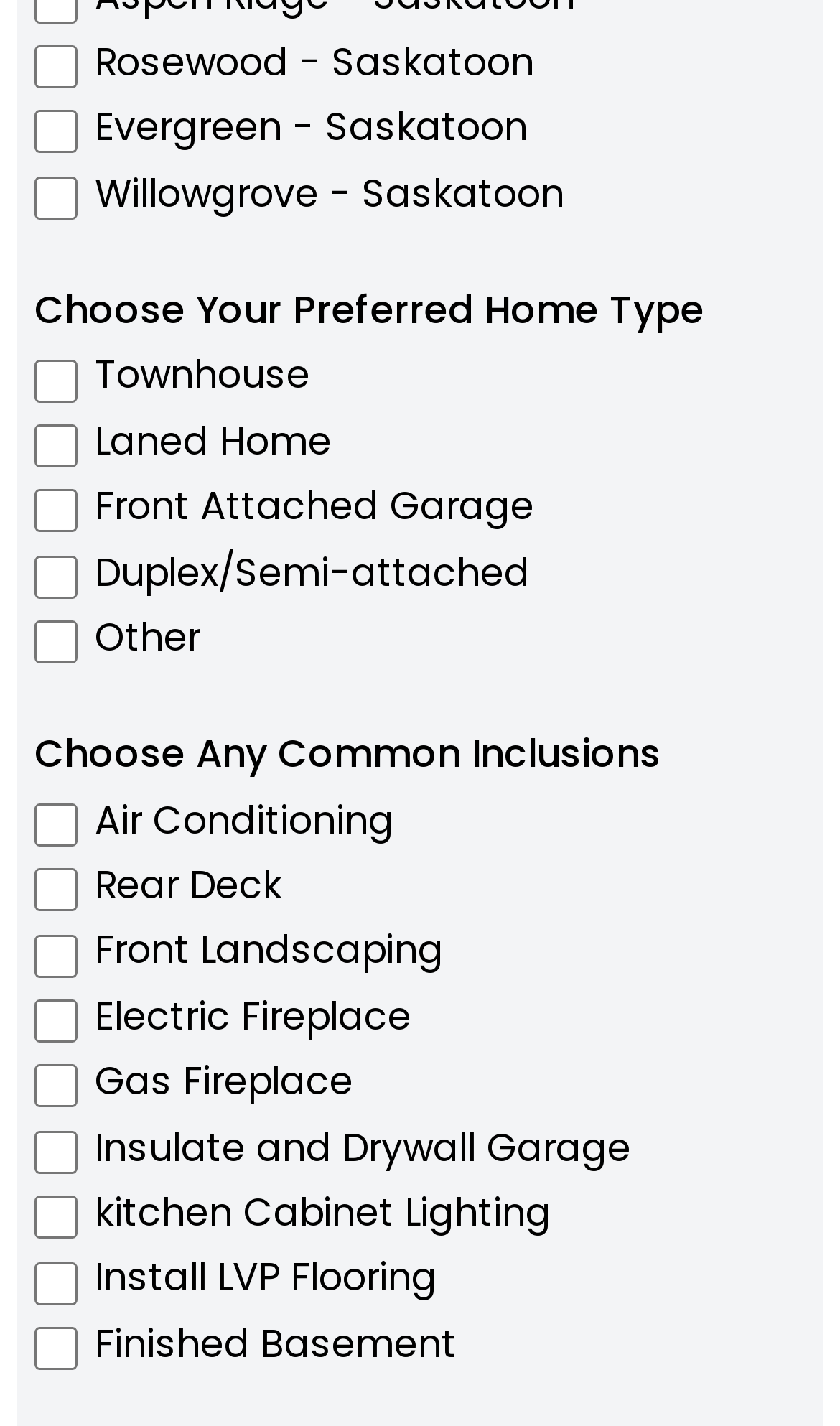Pinpoint the bounding box coordinates of the clickable area needed to execute the instruction: "Check Air Conditioning". The coordinates should be specified as four float numbers between 0 and 1, i.e., [left, top, right, bottom].

[0.041, 0.563, 0.092, 0.593]